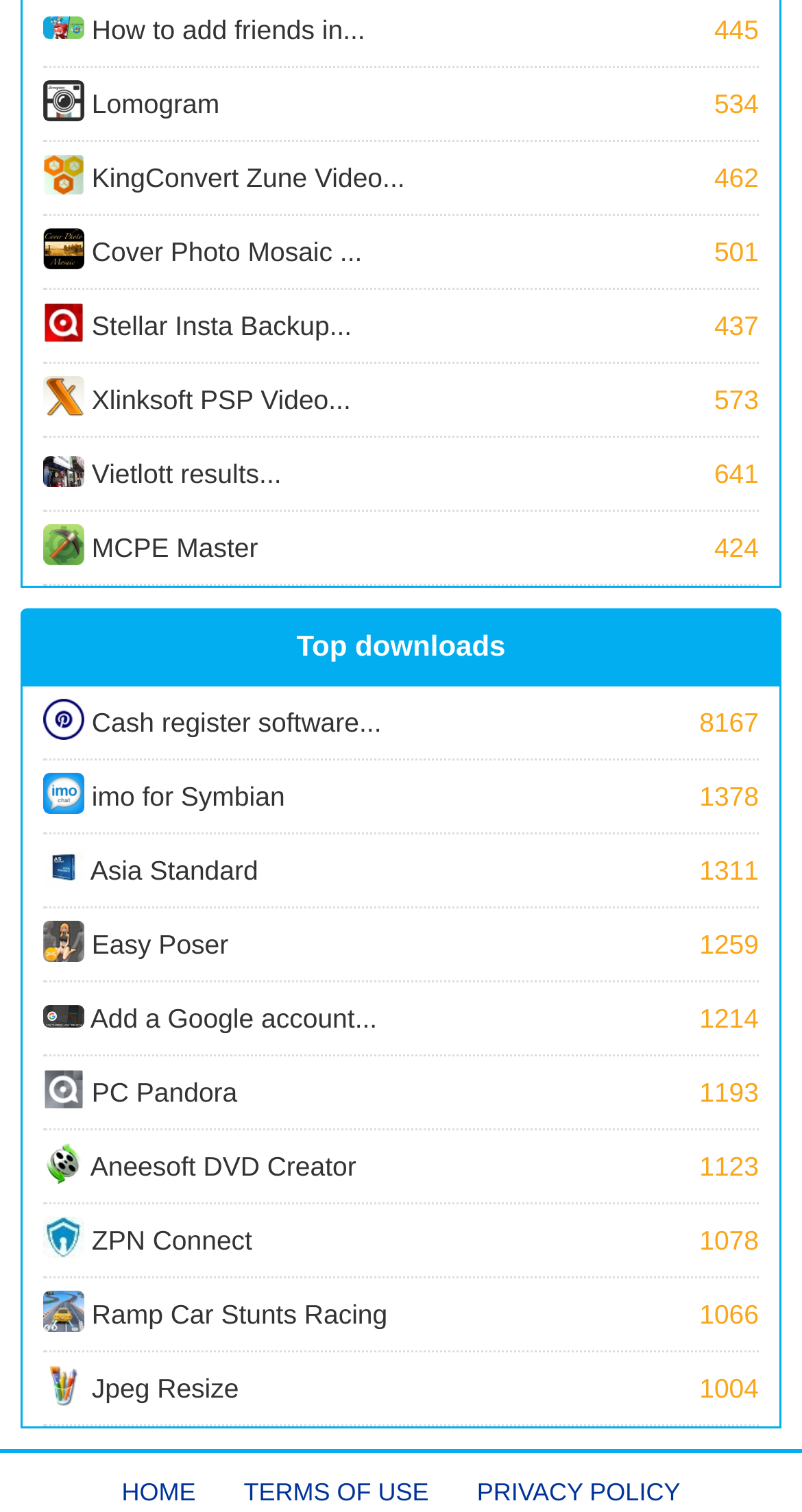Identify the bounding box coordinates of the clickable section necessary to follow the following instruction: "View top downloads". The coordinates should be presented as four float numbers from 0 to 1, i.e., [left, top, right, bottom].

[0.37, 0.416, 0.63, 0.438]